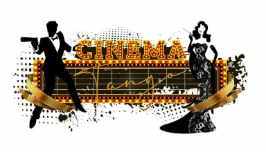What is the woman wearing?
Could you give a comprehensive explanation in response to this question?

According to the caption, the woman is elegantly illustrated and exudes sophistication and allure, and she is wearing an elaborate black gown, which is a key element of her overall appearance.